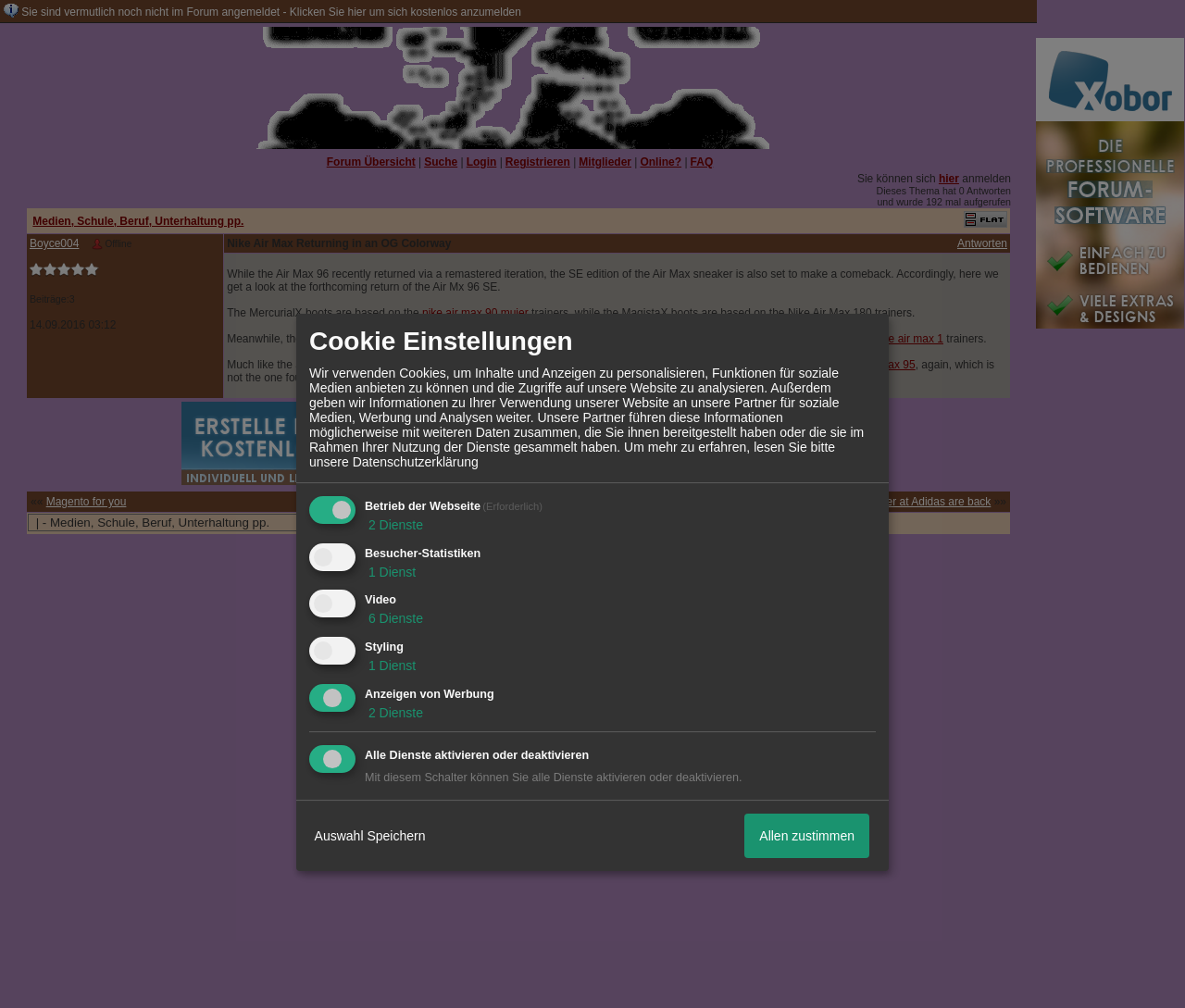What is the inspiration behind the new HypervenomX boots?
Provide a detailed answer to the question, using the image to inform your response.

I inferred this answer by reading the text 'Meanwhile, the Air Max 95 trainers are the inspiration behind the new HypervenomX boots...', which explicitly states that the Air Max 95 trainers are the inspiration behind the new HypervenomX boots.